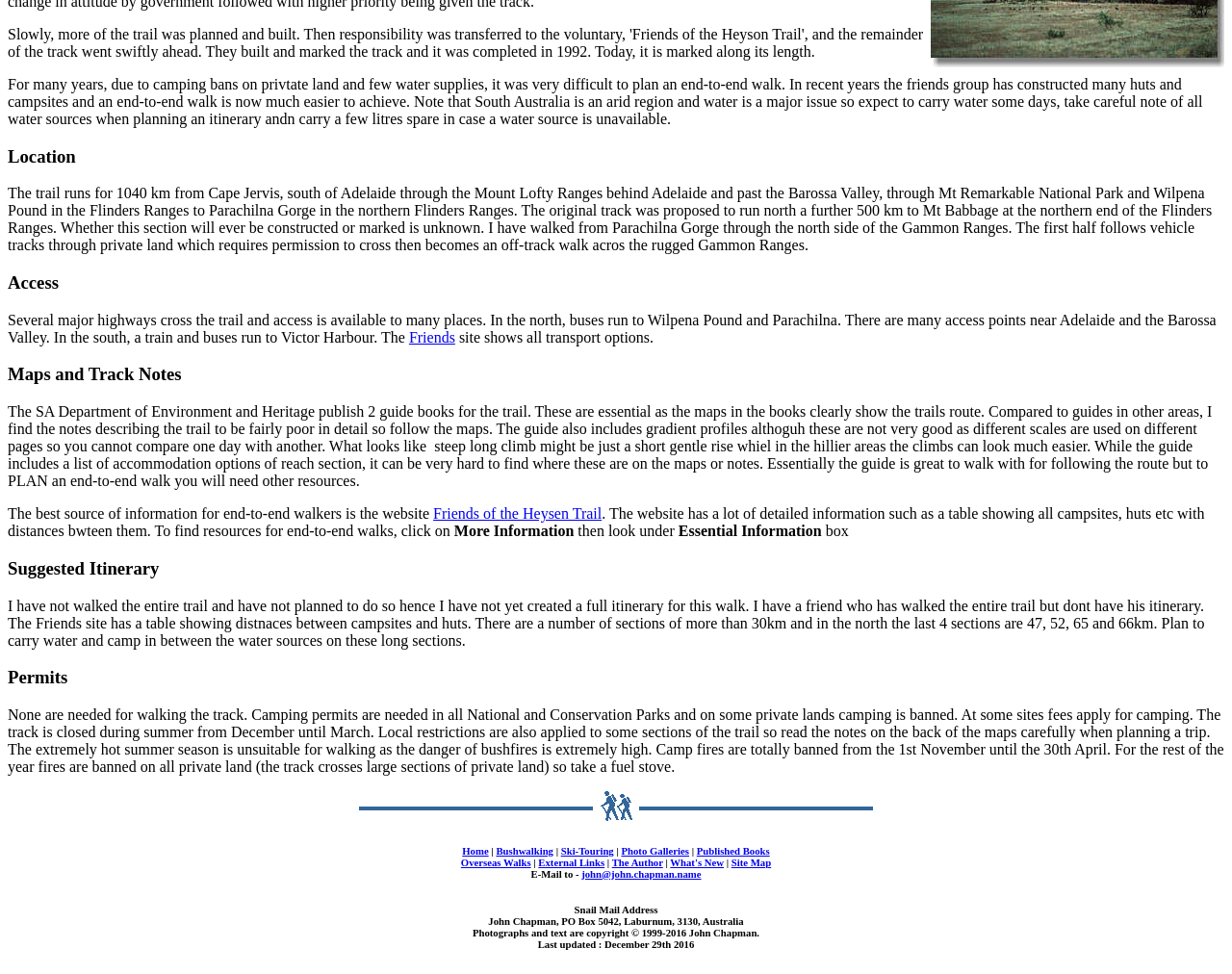Identify the bounding box for the UI element that is described as follows: "The Author".

[0.497, 0.879, 0.538, 0.891]